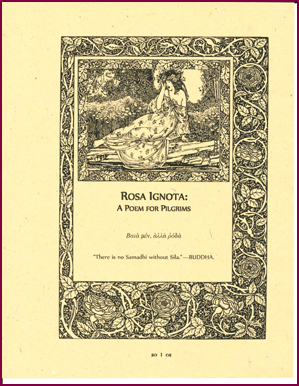Answer the question below using just one word or a short phrase: 
What is the quote attributed to?

Buddha